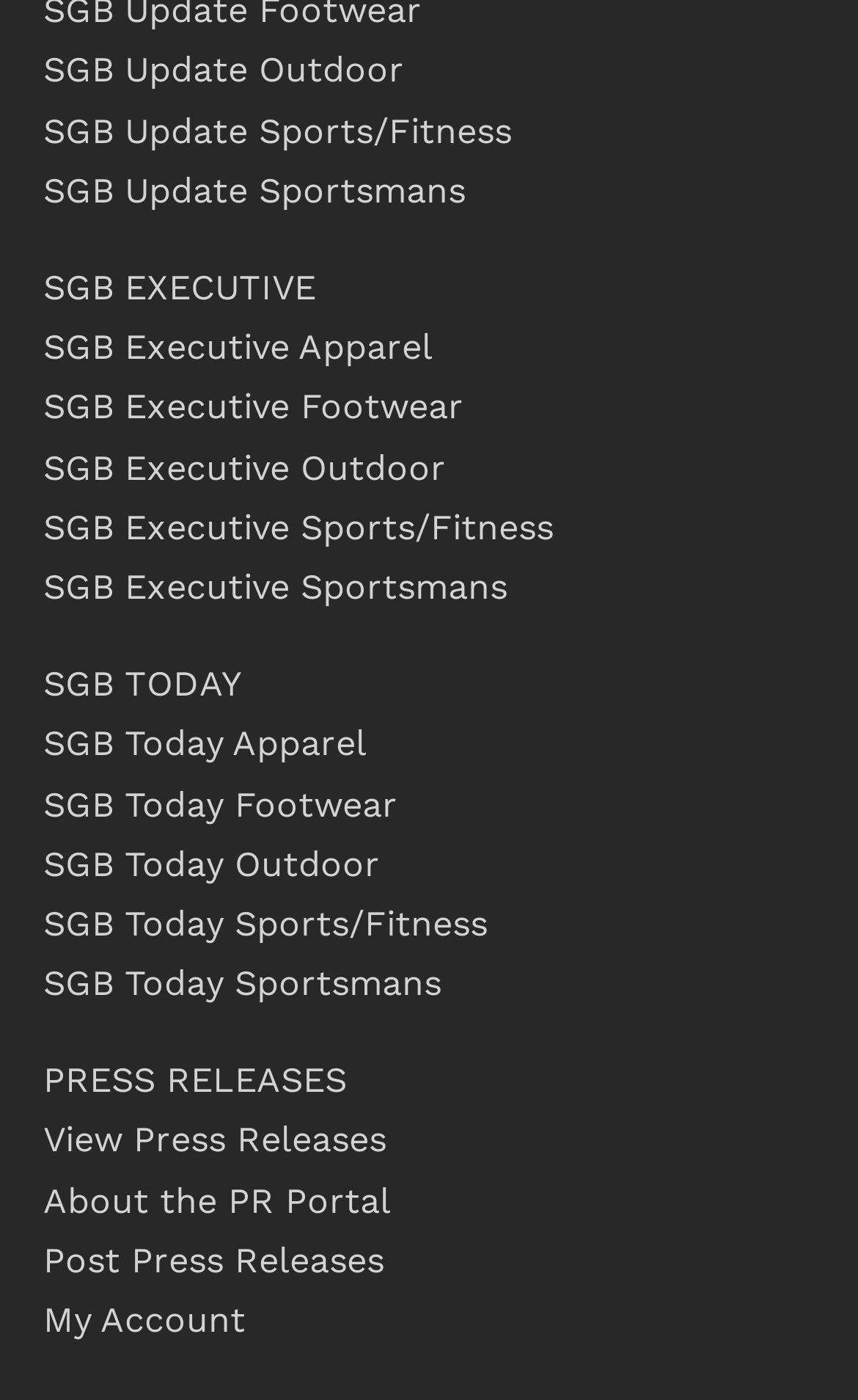Reply to the question with a single word or phrase:
How many categories are under SGB Update?

5